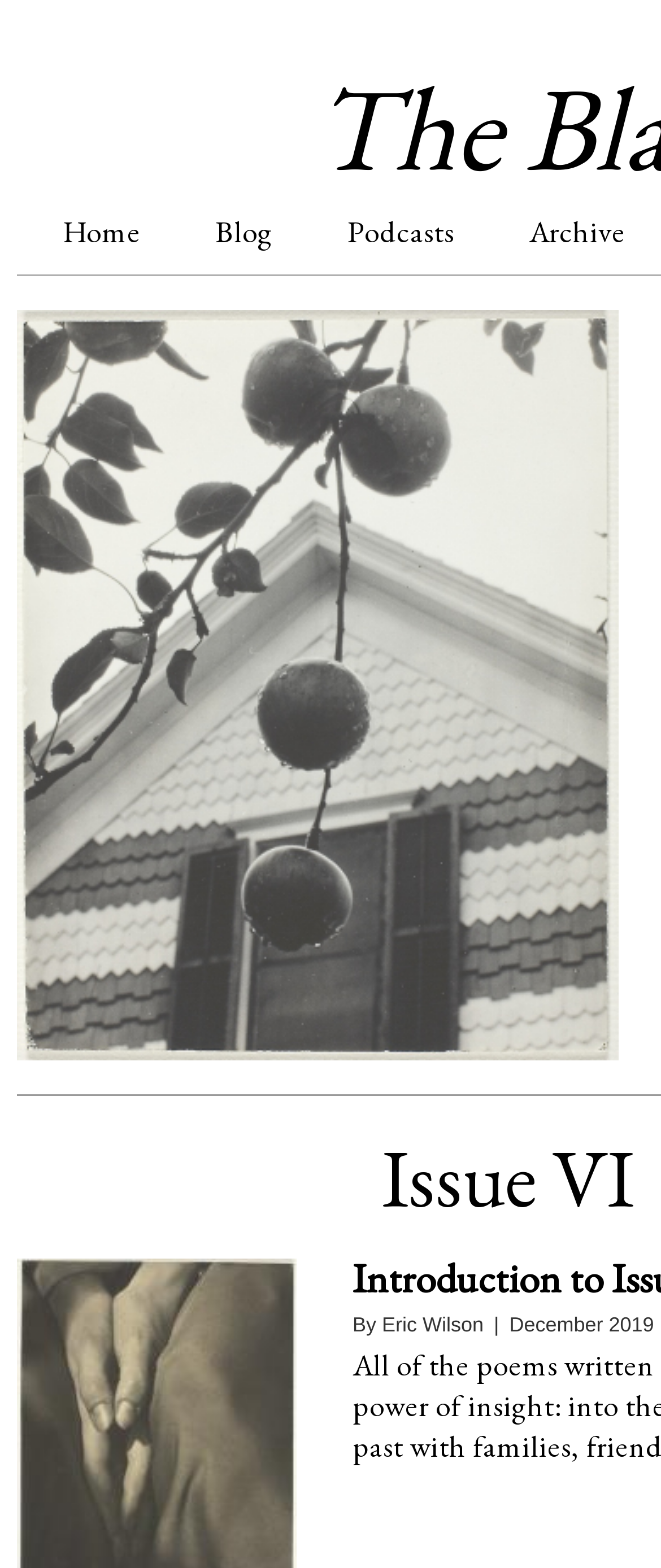Please answer the following question using a single word or phrase: 
How many menu items are there?

4